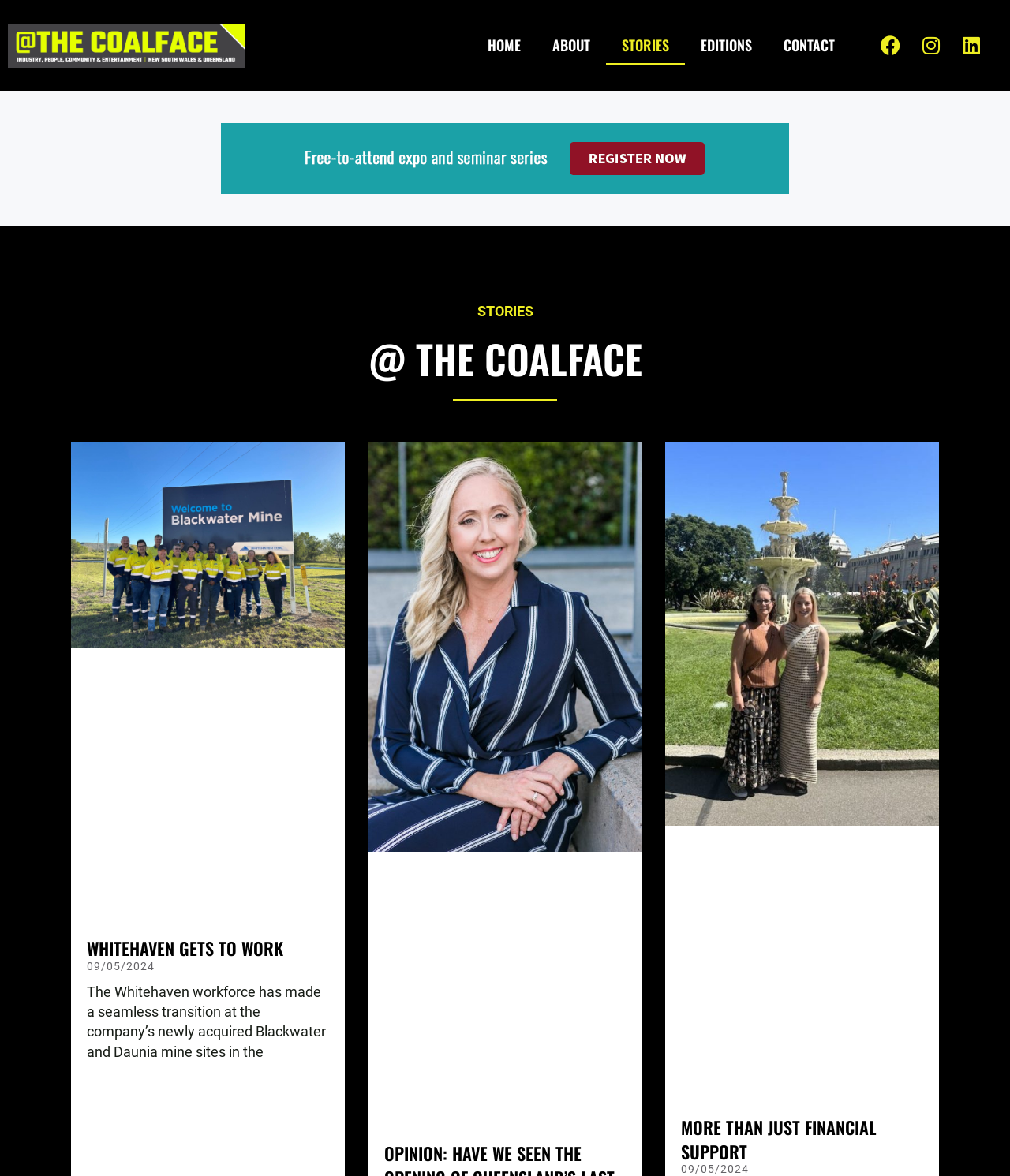Determine the main text heading of the webpage and provide its content.

@ THE COALFACE